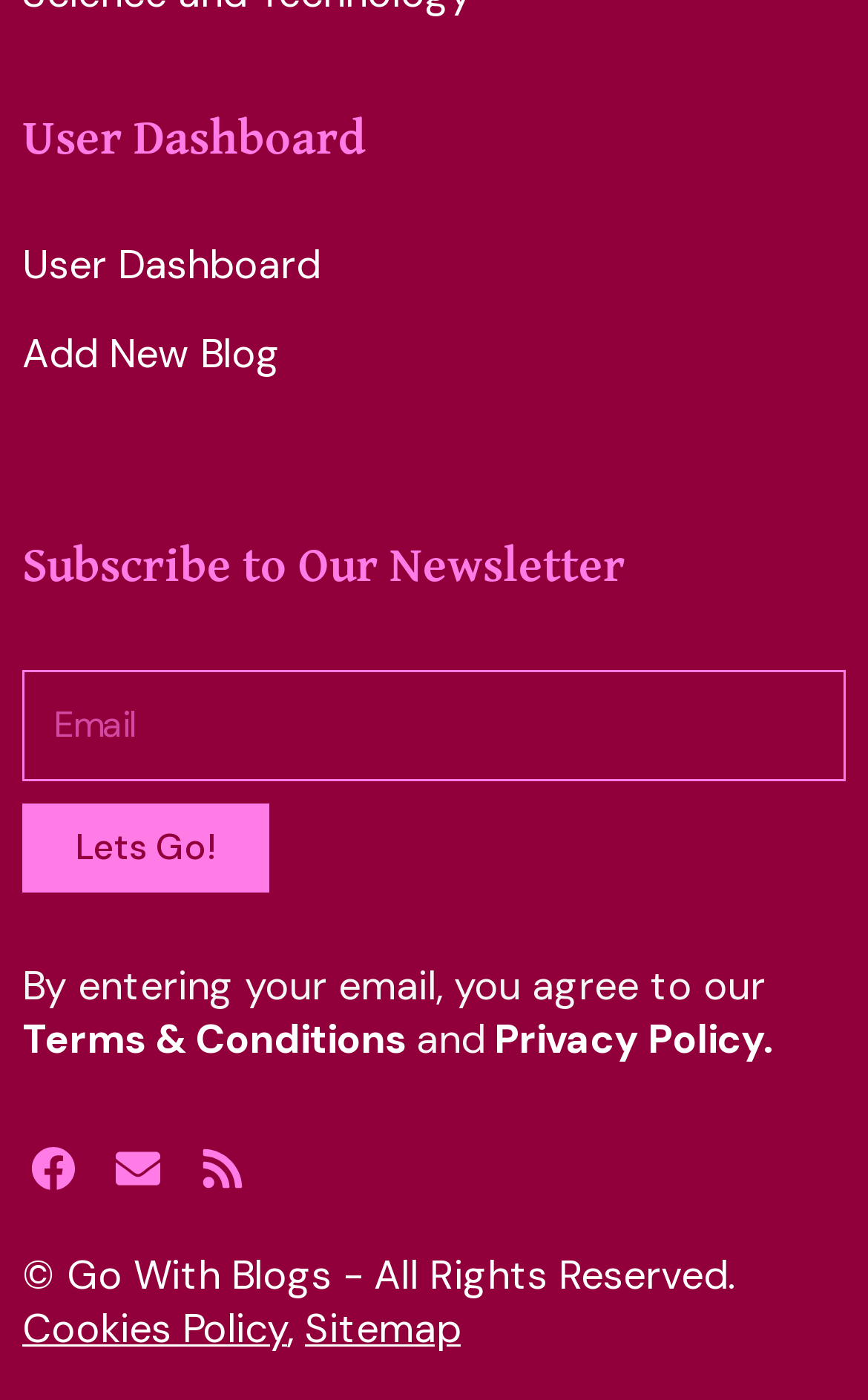Locate the bounding box coordinates of the element I should click to achieve the following instruction: "Go to 'Facebook'".

[0.026, 0.812, 0.097, 0.857]